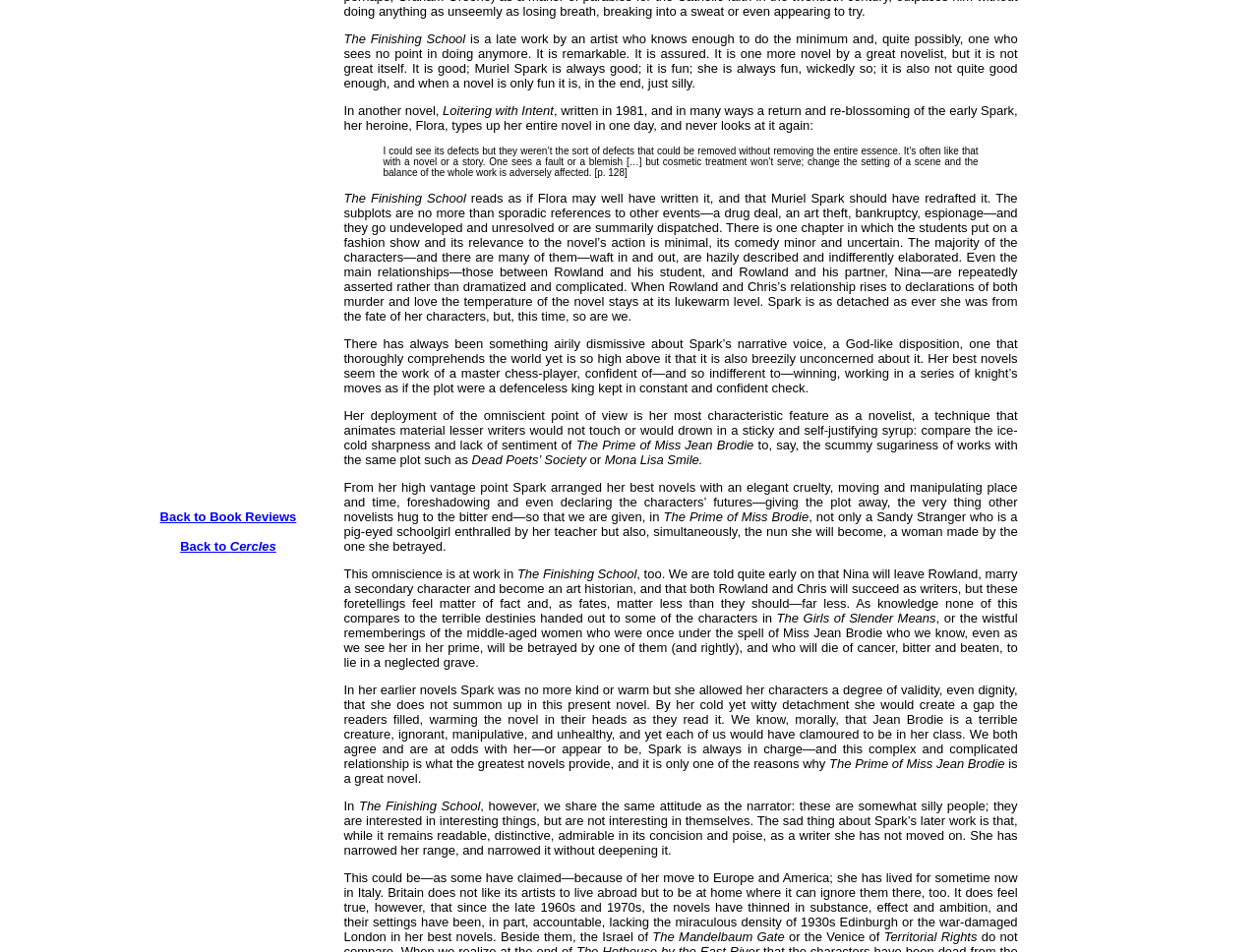Locate the bounding box of the user interface element based on this description: "Back to Cercles".

[0.143, 0.551, 0.219, 0.582]